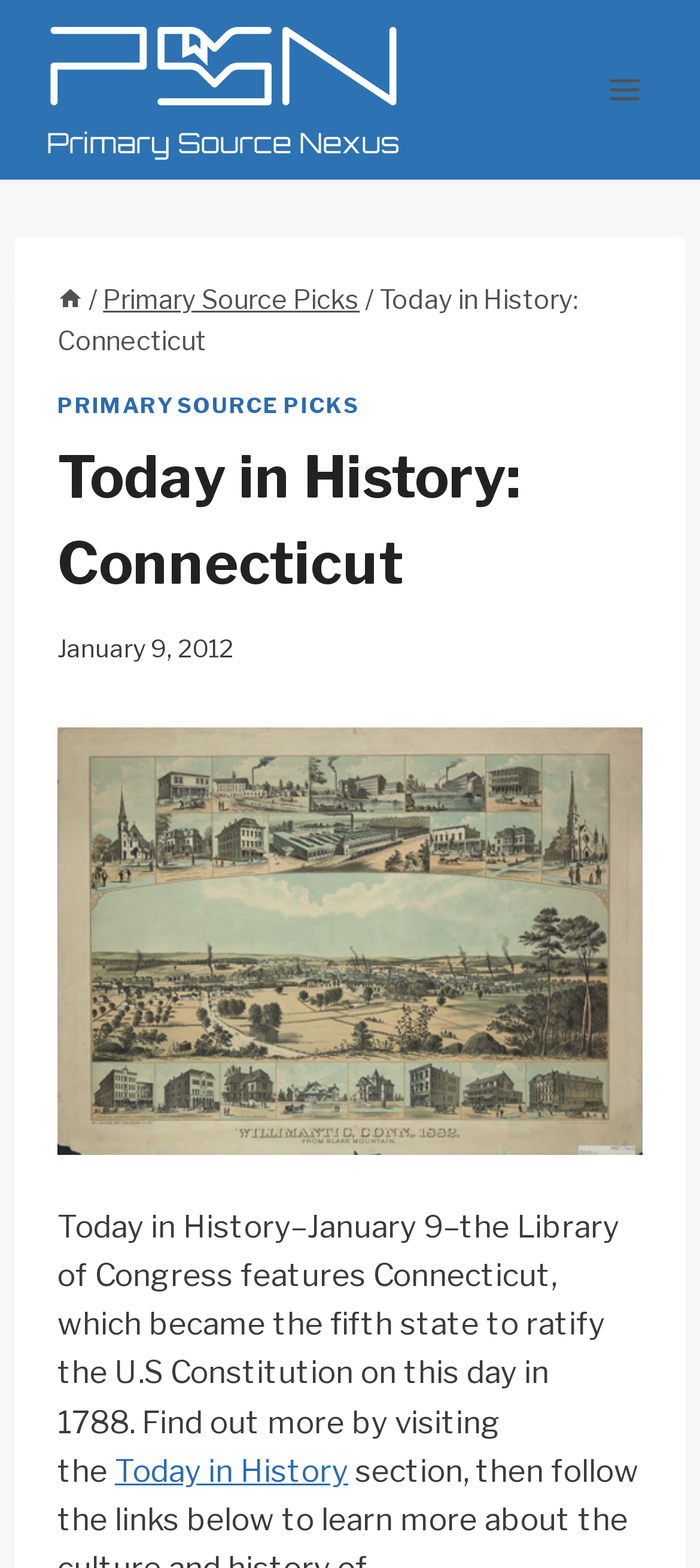Using the given description, provide the bounding box coordinates formatted as (top-left x, top-left y, bottom-right x, bottom-right y), with all values being floating point numbers between 0 and 1. Description: Primary Source Picks

[0.082, 0.251, 0.513, 0.267]